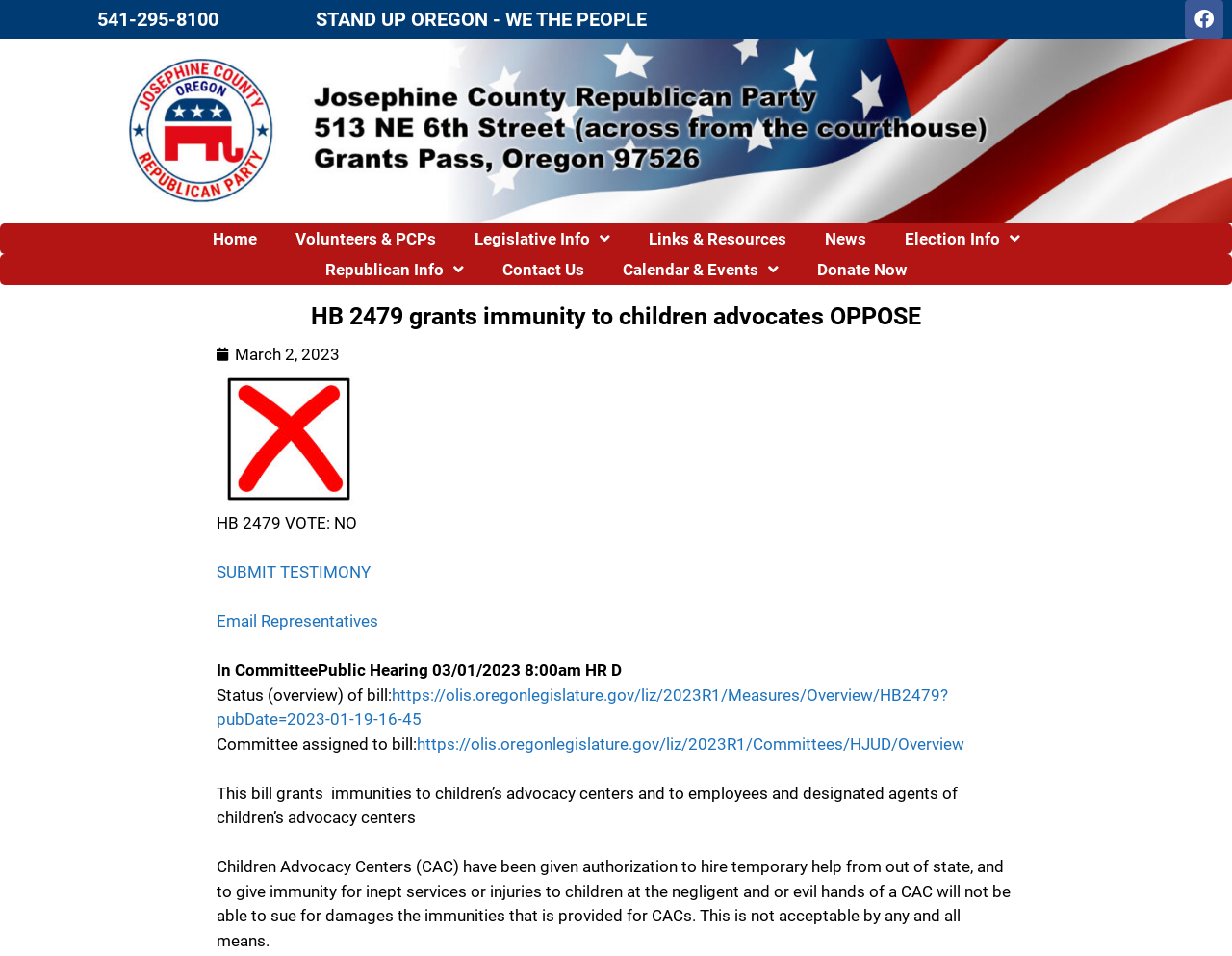Please locate the UI element described by "SUBMIT TESTIMONY" and provide its bounding box coordinates.

[0.176, 0.588, 0.301, 0.608]